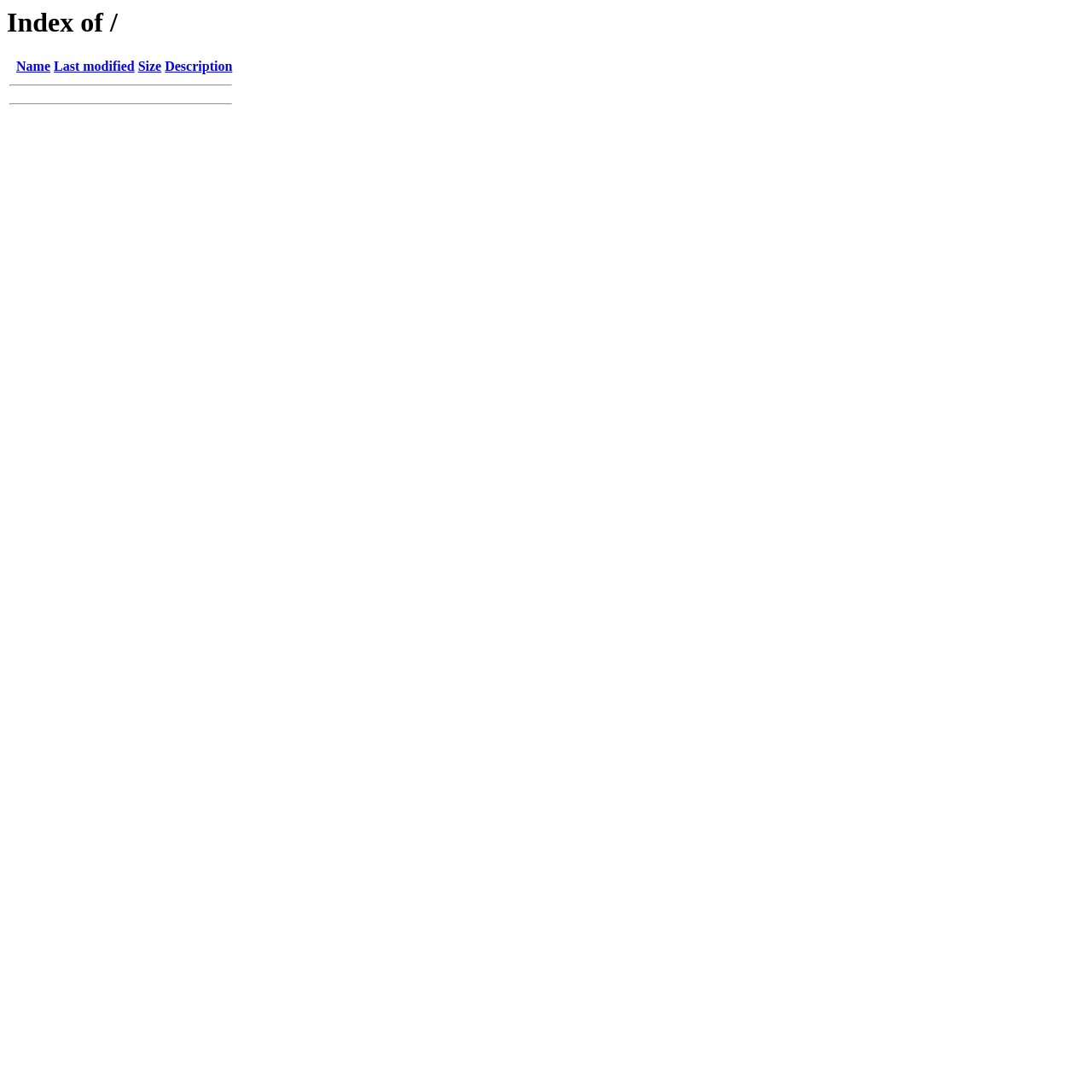Identify and extract the heading text of the webpage.

Index of /